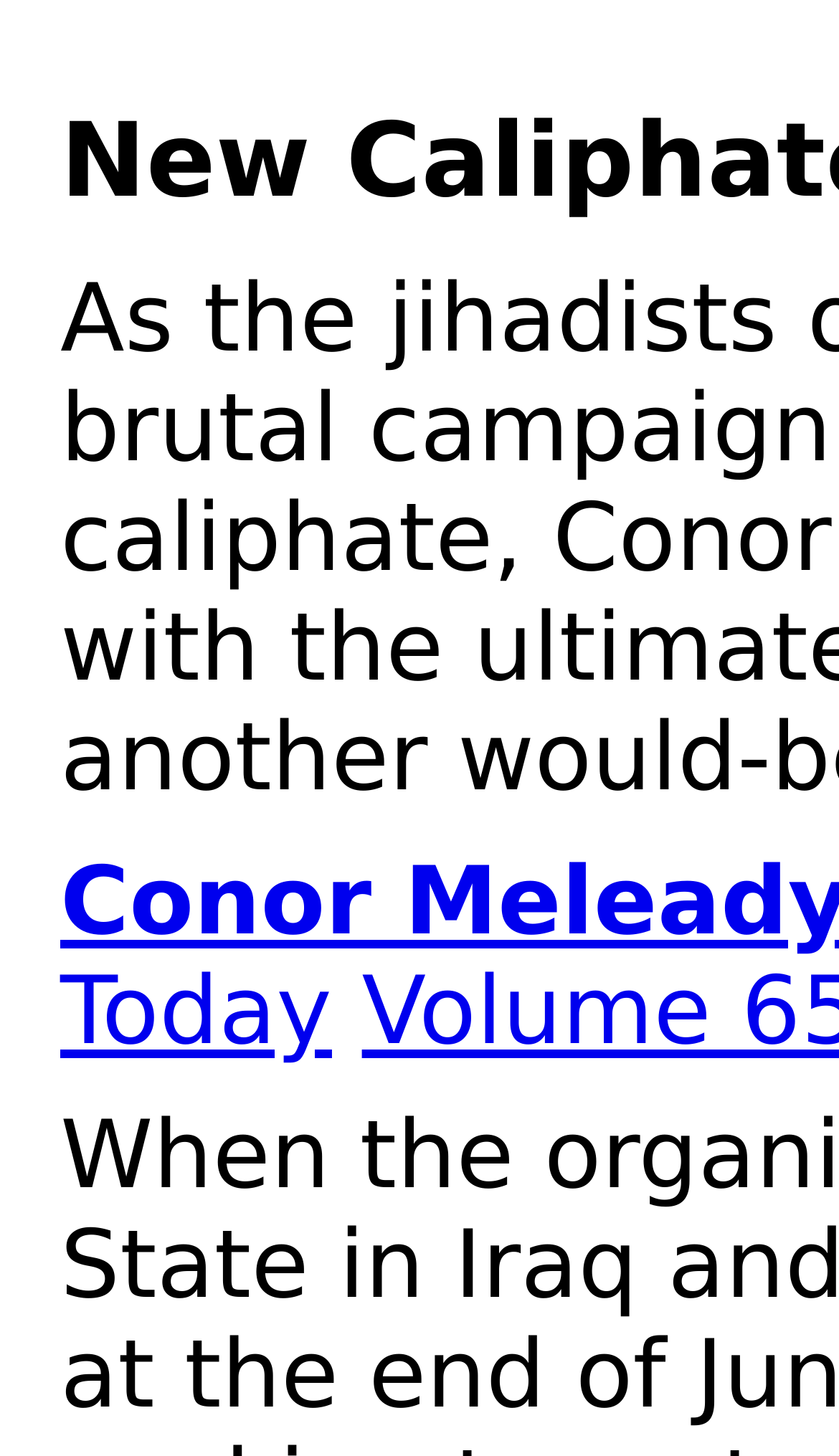Extract the main title from the webpage.

New Caliphate, Old Caliphate